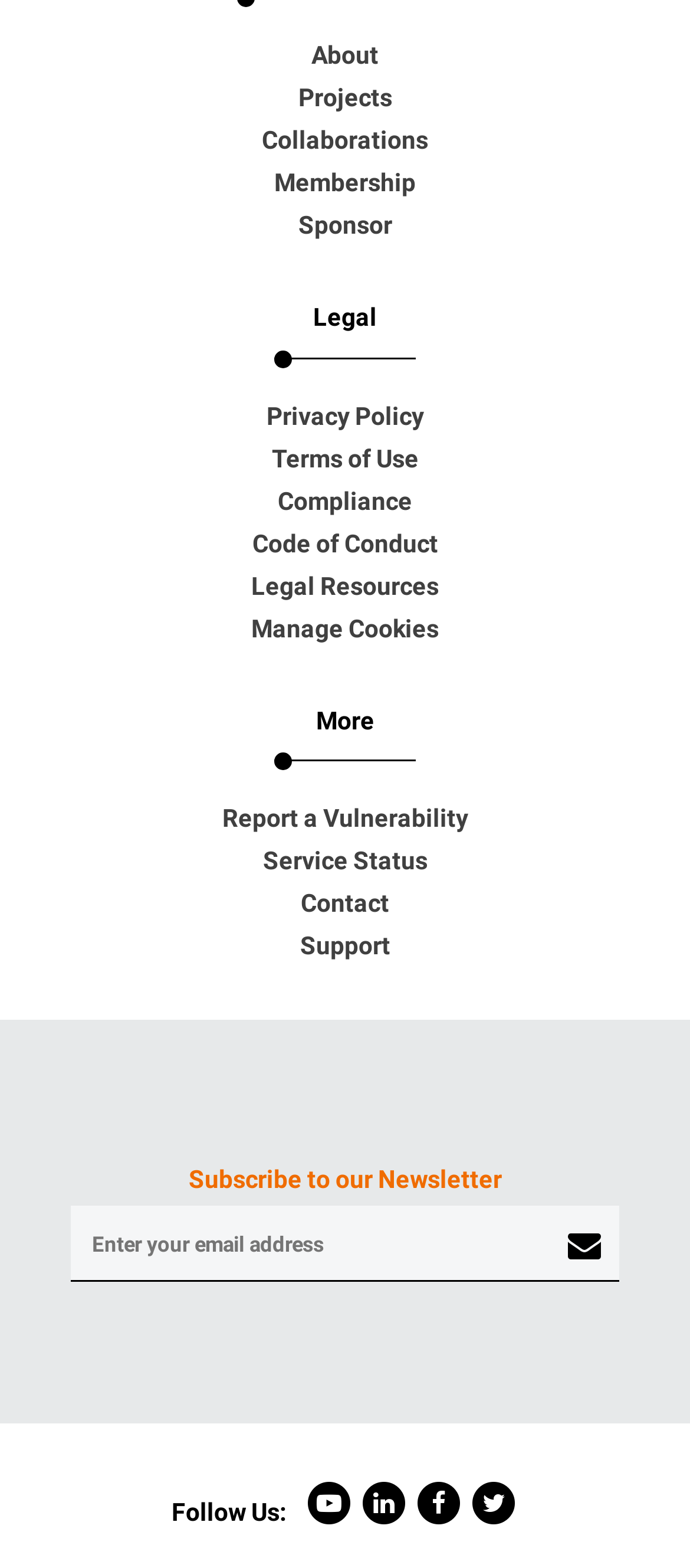Using the element description provided, determine the bounding box coordinates in the format (top-left x, top-left y, bottom-right x, bottom-right y). Ensure that all values are floating point numbers between 0 and 1. Element description: title="YouTube Channel"

[0.441, 0.949, 0.521, 0.967]